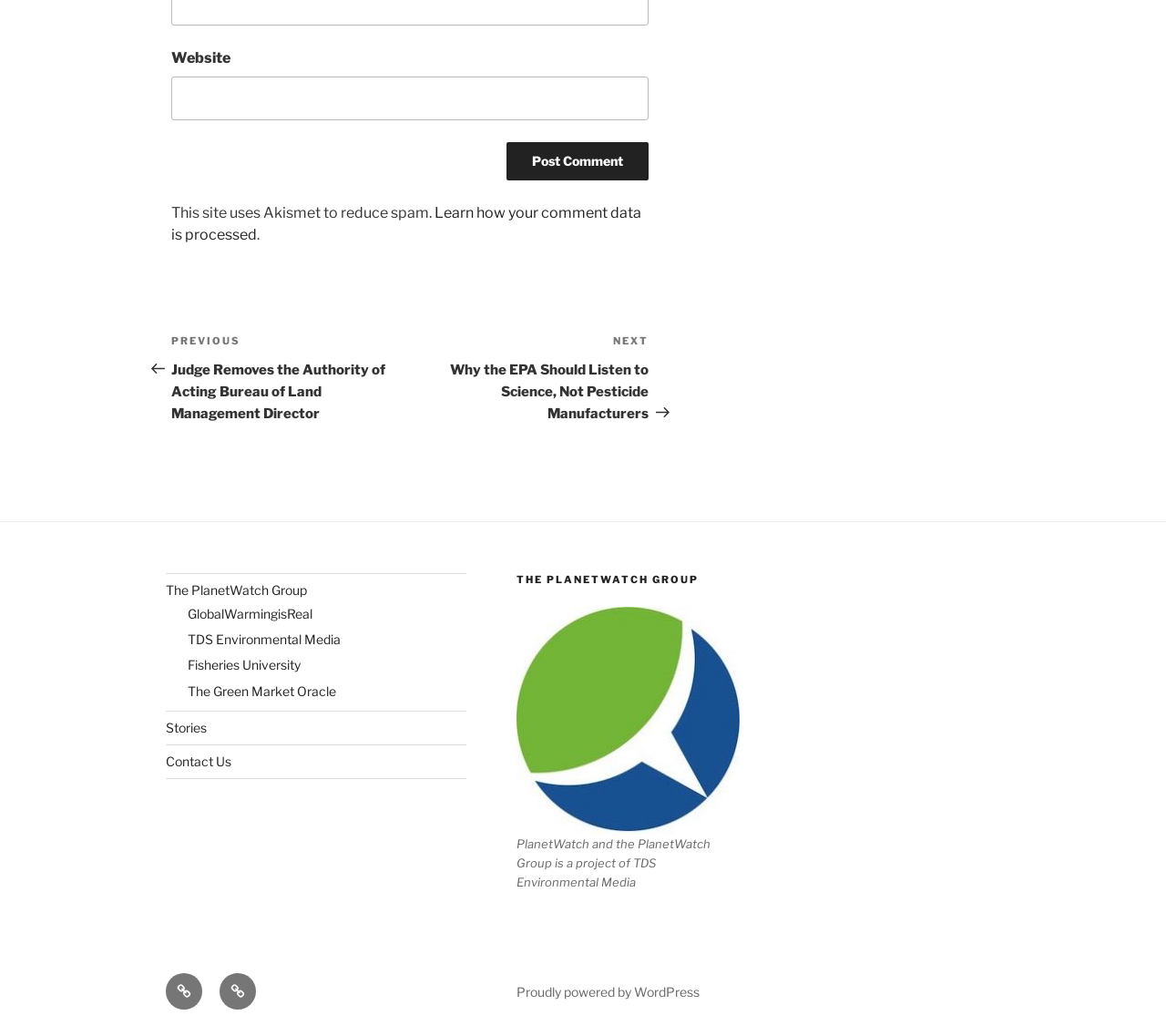What is the name of the project?
Give a one-word or short-phrase answer derived from the screenshot.

PlanetWatch Group